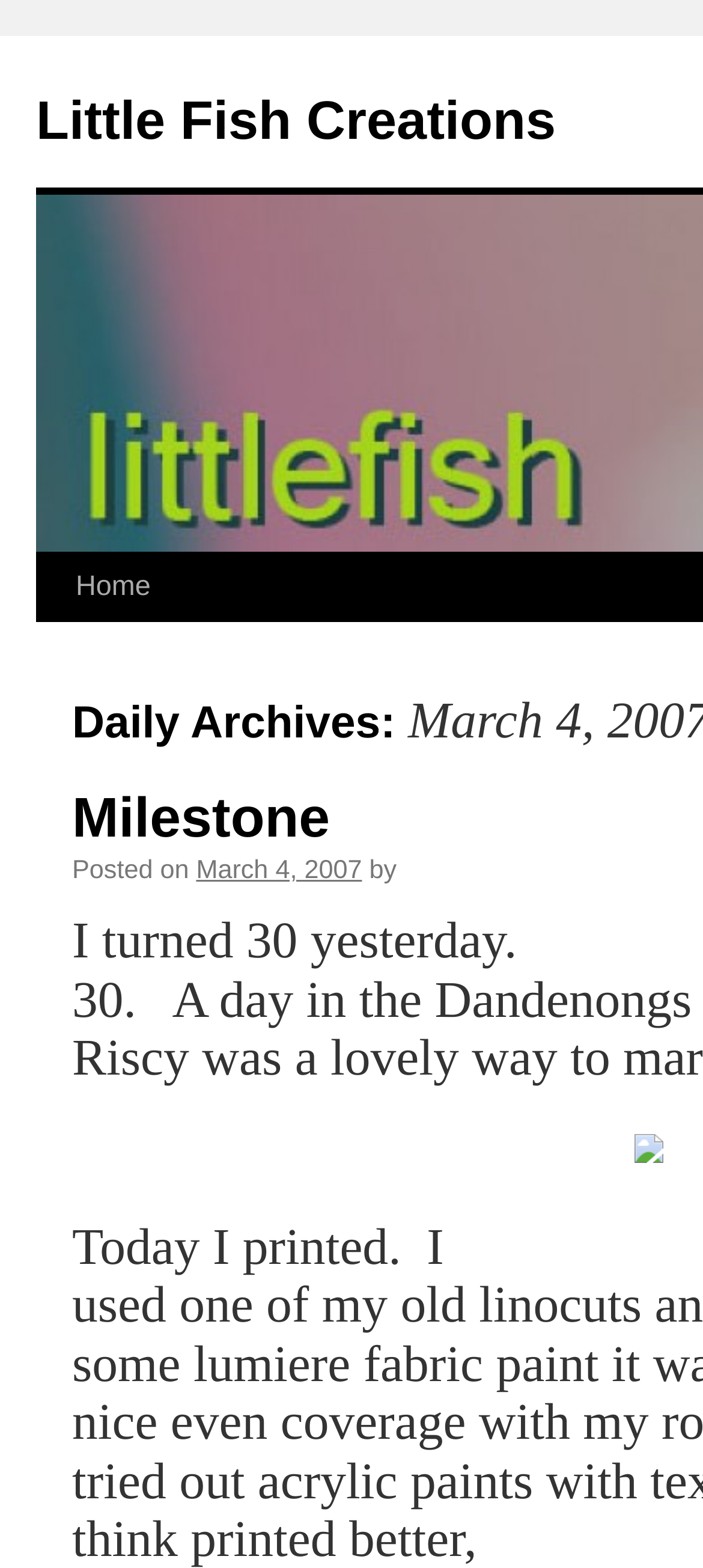Generate a comprehensive description of the webpage.

The webpage appears to be a personal blog or journal entry. At the top, there is a title "Little Fish Creations" which is also a clickable link. Below the title, there is a "Skip to content" link, followed by a navigation menu with a "Home" link and a sub-link "Milestone".

The main content of the page is a journal entry dated March 4, 2007. The entry starts with the text "Posted on" followed by the date "March 4, 2007" which is also a clickable link. The author's name is not explicitly mentioned, but it is indicated by the text "by" following the date.

The journal entry itself is a short paragraph of text, which mentions the author's 30th birthday. The text is divided into three lines, with some blank spaces in between. The first line reads "I turned 30 yesterday." The second line is blank, and the third line reads "30.".

To the right of the journal entry, there is a small image, but its content is not described. At the bottom of the page, there is another line of text that reads "Today I printed.", followed by some blank space.

Overall, the webpage has a simple layout with a clear focus on the journal entry, and some basic navigation links at the top.